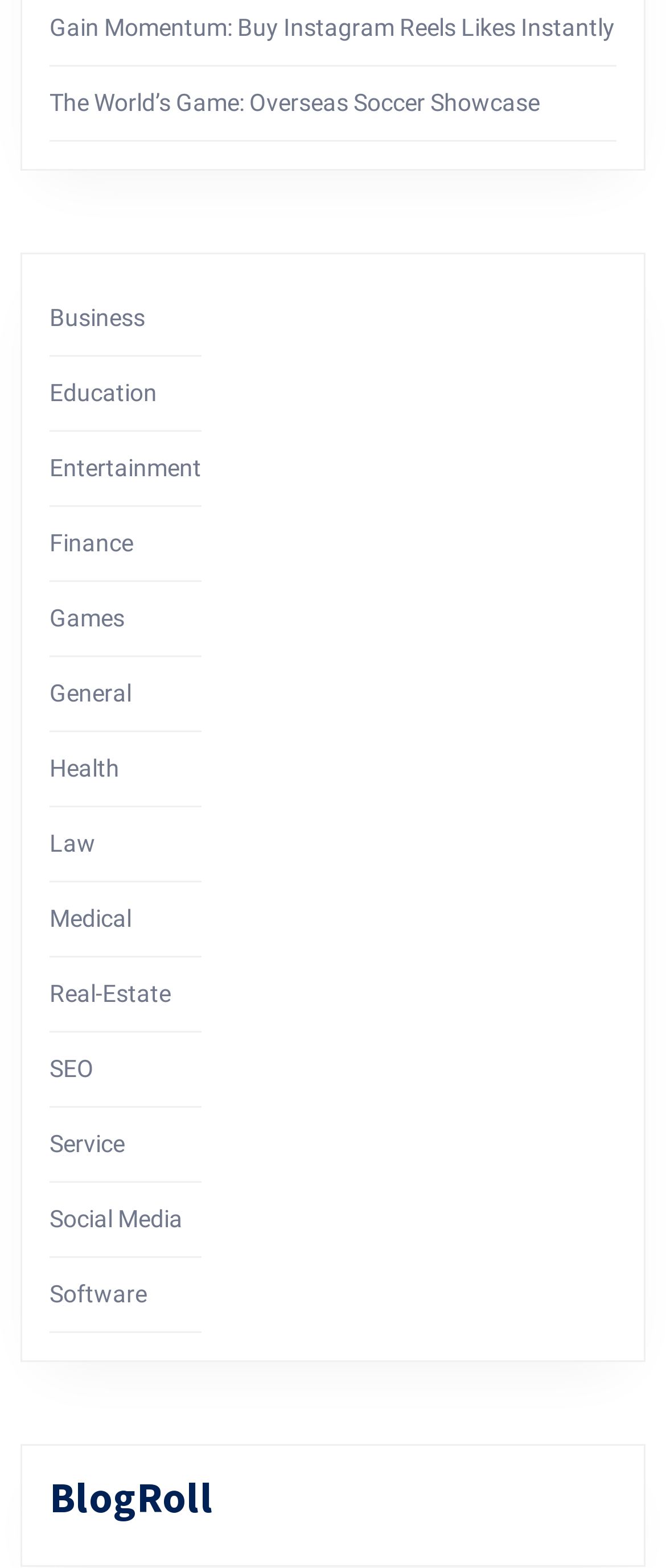How many promotional links are at the top?
Using the image, elaborate on the answer with as much detail as possible.

I counted the number of links at the top of the page, which are 'Gain Momentum: Buy Instagram Reels Likes Instantly' and 'The World’s Game: Overseas Soccer Showcase'. There are 2 promotional links.